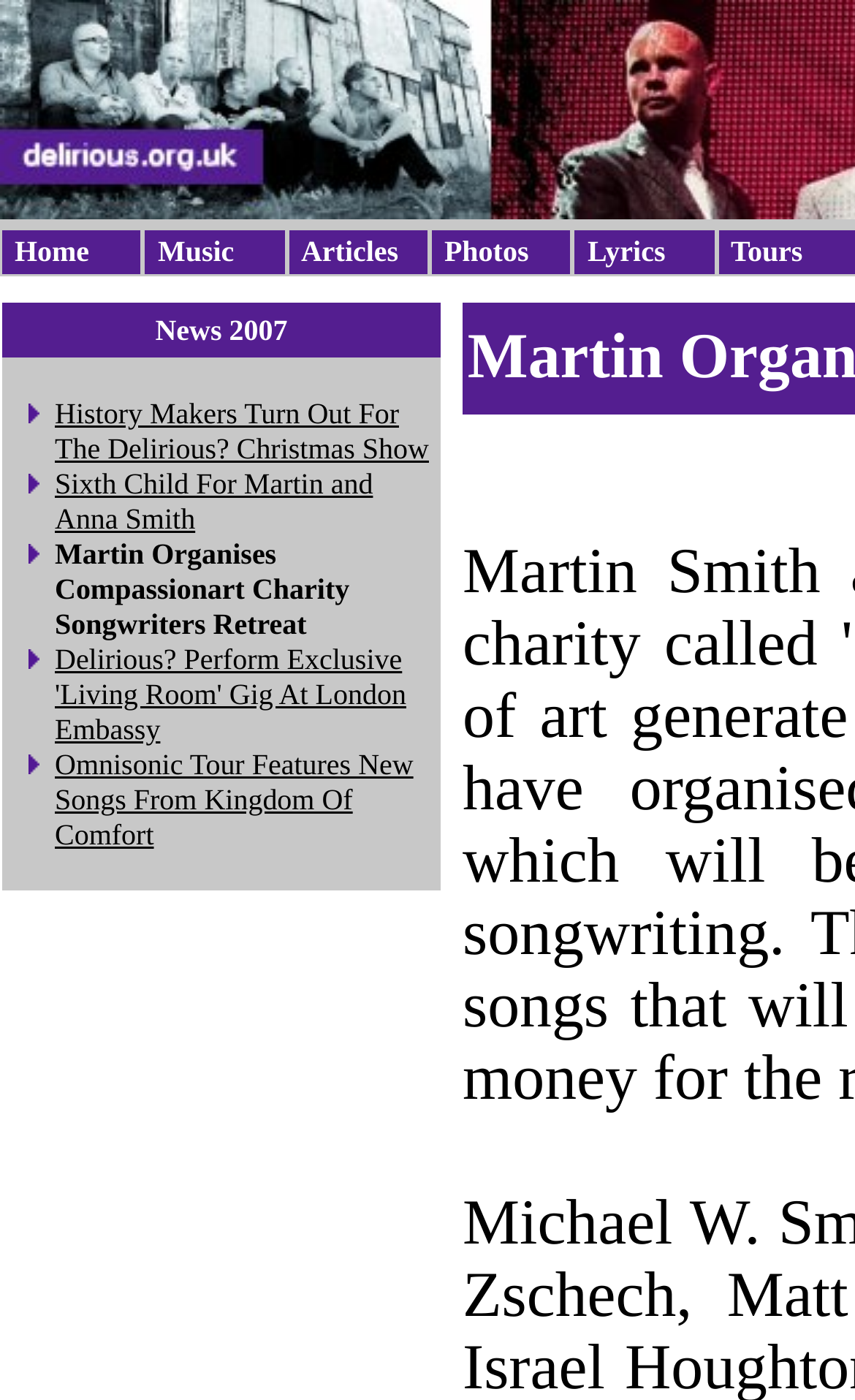Illustrate the webpage thoroughly, mentioning all important details.

The webpage is a fan site dedicated to the band Delirious?, with a focus on news from 2007. At the top, there is a navigation menu with six links: "Home", "Music", "Articles", "Photos", "Lyrics", and "Tours", arranged horizontally from left to right. 

Below the navigation menu, there is a heading "News 2007" followed by a link with the same text. Underneath, there is a list of news articles, each marked with a list marker (a bullet point). The list includes five news articles with titles such as "History Makers Turn Out For The Delirious? Christmas Show", "Sixth Child For Martin and Anna Smith", "Martin Organises Compassionart Charity Songwriters Retreat", "Delirious? Perform Exclusive 'Living Room' Gig At London Embassy", and "Omnisonic Tour Features New Songs From Kingdom Of Comfort". These article titles are links, and they are arranged vertically from top to bottom.